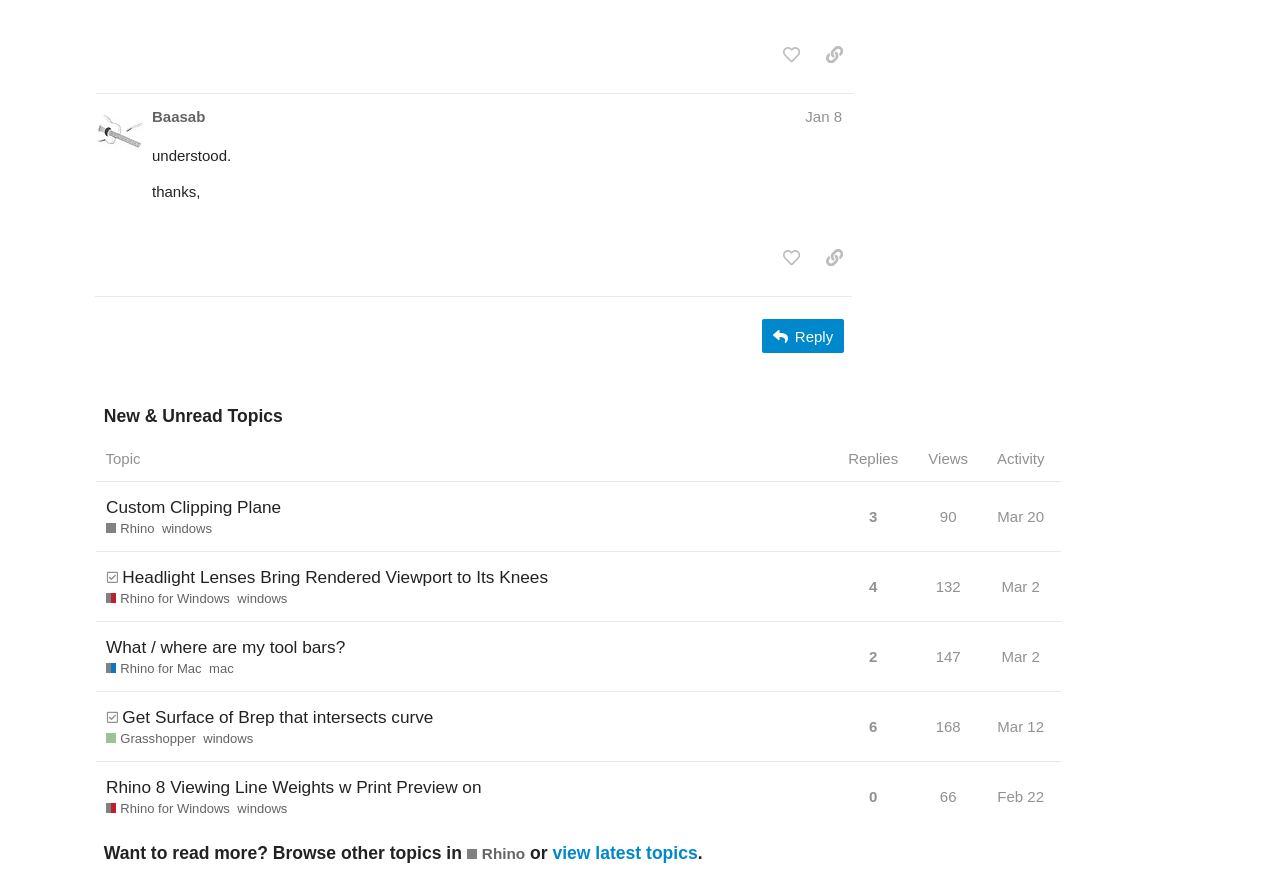Could you specify the bounding box coordinates for the clickable section to complete the following instruction: "view topic 'Custom Clipping Plane Rhino Tags'"?

[0.075, 0.556, 0.653, 0.621]